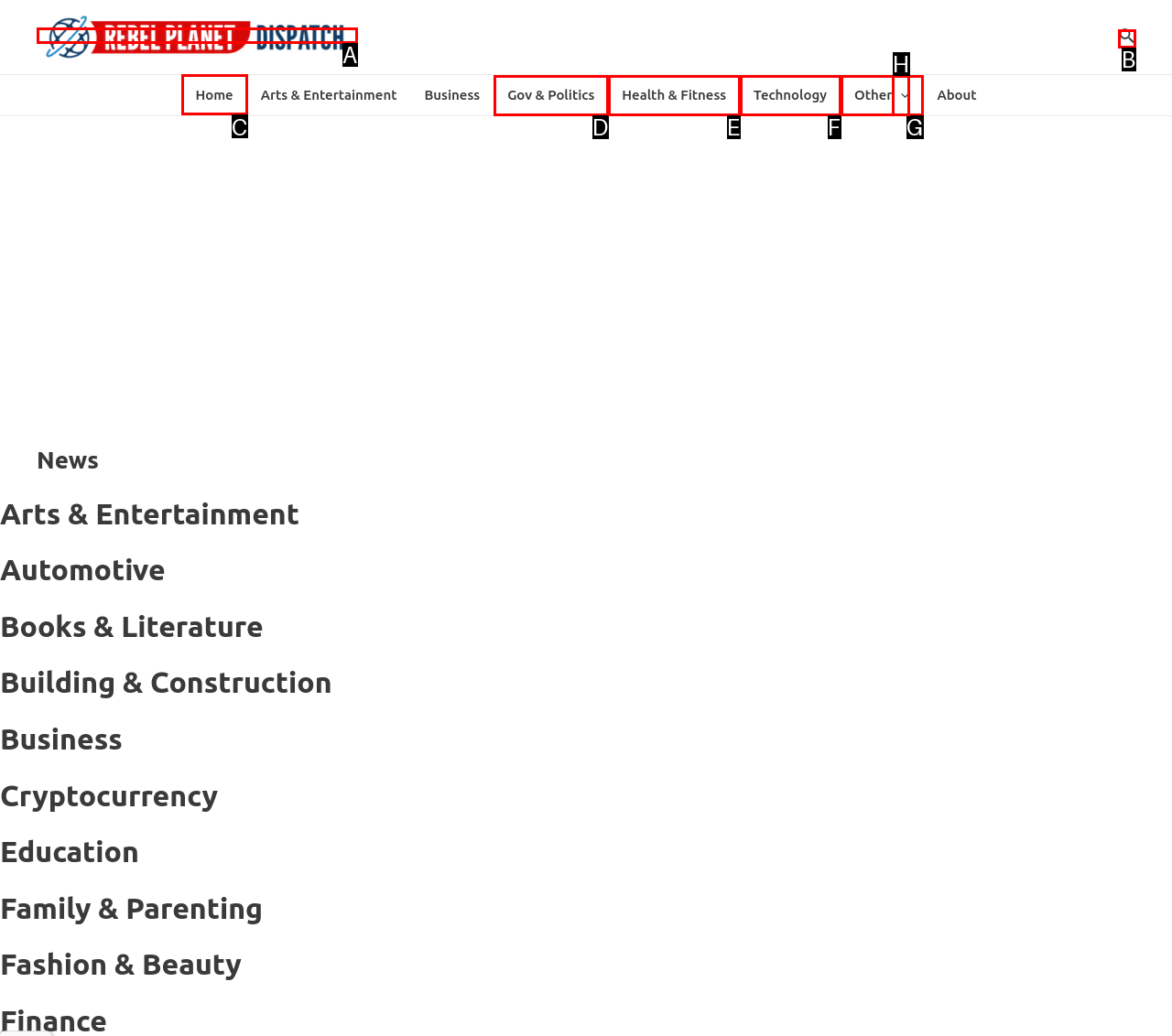What letter corresponds to the UI element to complete this task: Go to Home page
Answer directly with the letter.

C